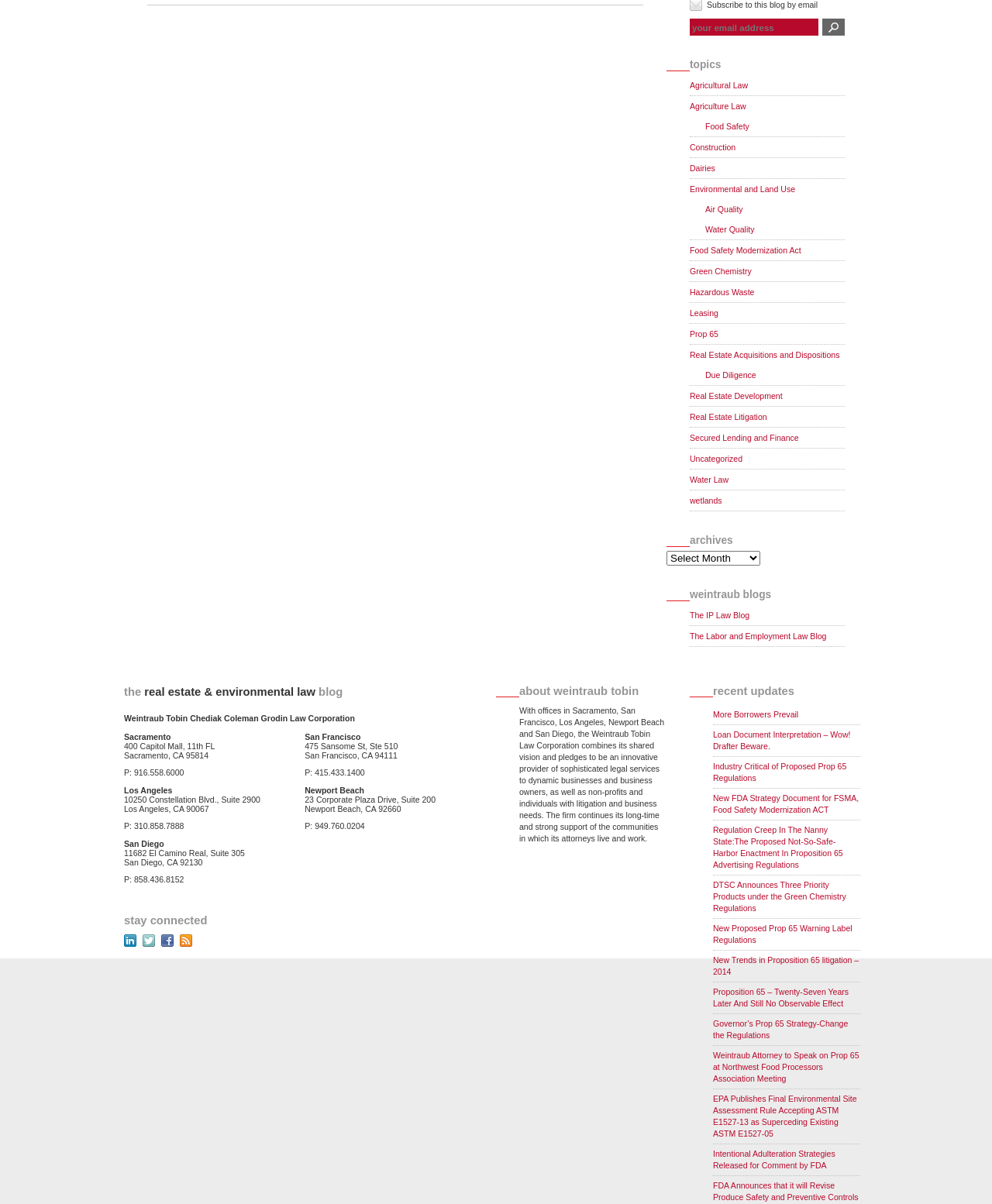Give the bounding box coordinates for this UI element: "Wills and Trusts". The coordinates should be four float numbers between 0 and 1, arranged as [left, top, right, bottom].

None